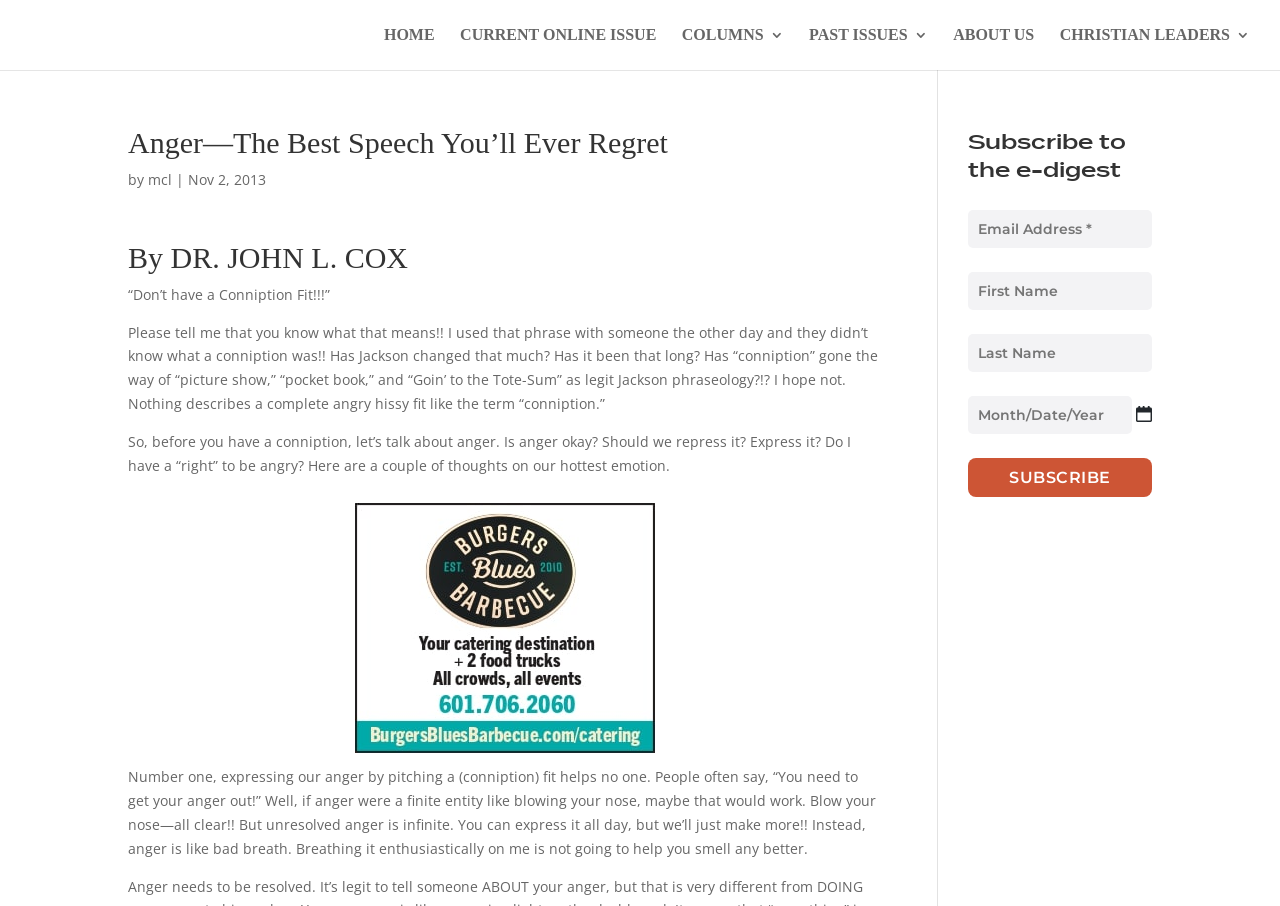For the following element description, predict the bounding box coordinates in the format (top-left x, top-left y, bottom-right x, bottom-right y). All values should be floating point numbers between 0 and 1. Description: parent_node: Password name="pwd"

None